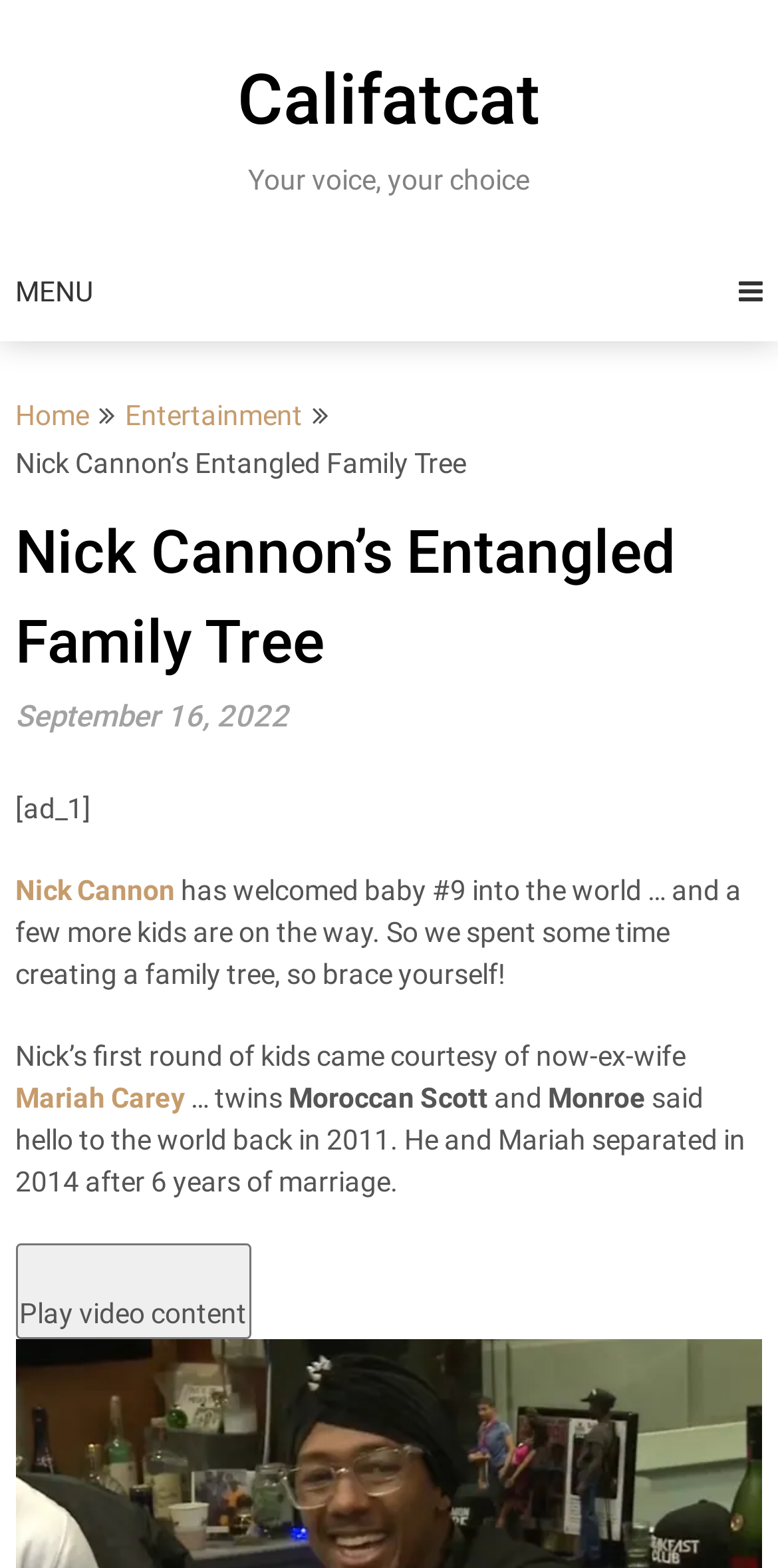Determine the bounding box of the UI element mentioned here: "Play video content". The coordinates must be in the format [left, top, right, bottom] with values ranging from 0 to 1.

[0.02, 0.793, 0.323, 0.854]